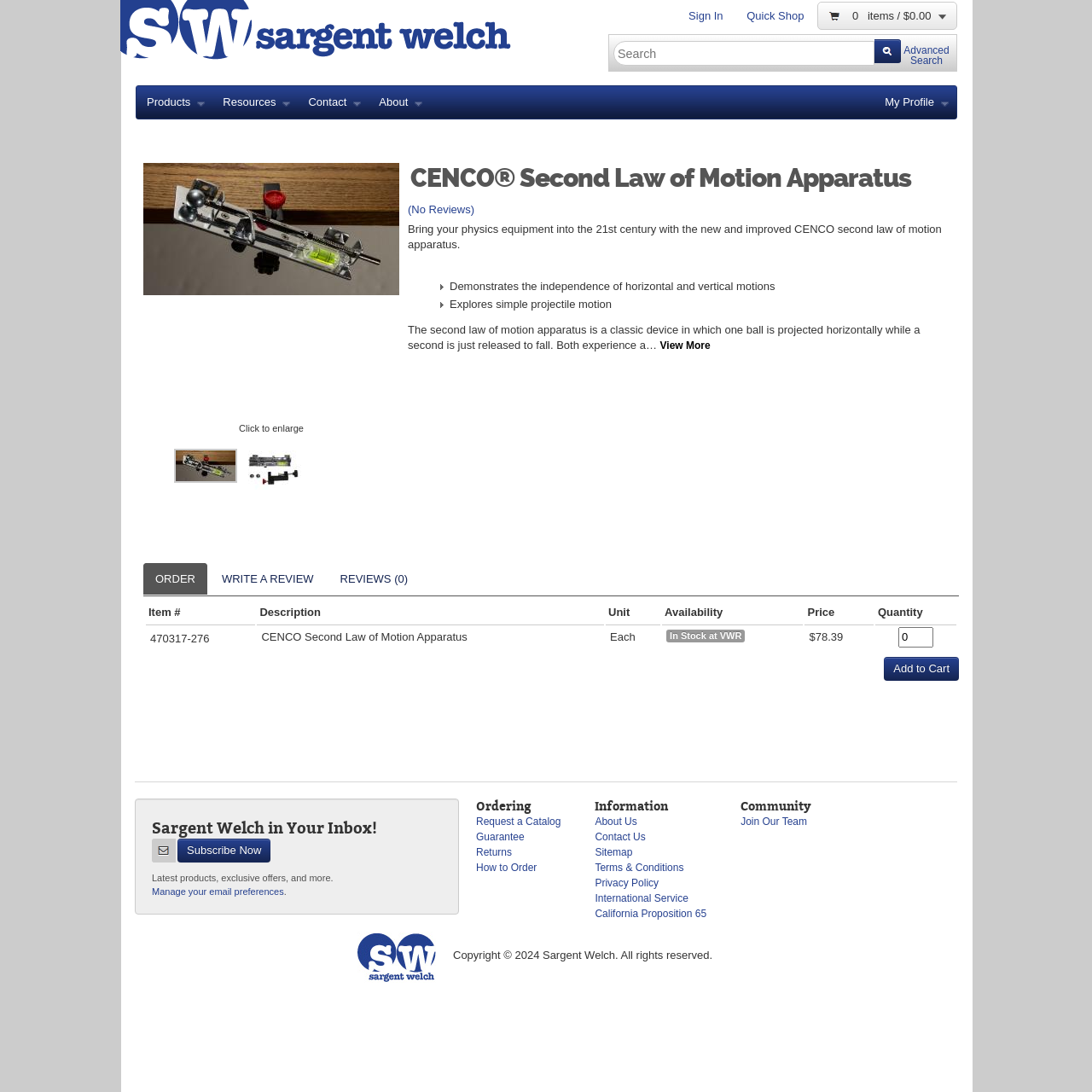Determine the bounding box coordinates of the region that needs to be clicked to achieve the task: "Search for products".

[0.562, 0.038, 0.801, 0.06]